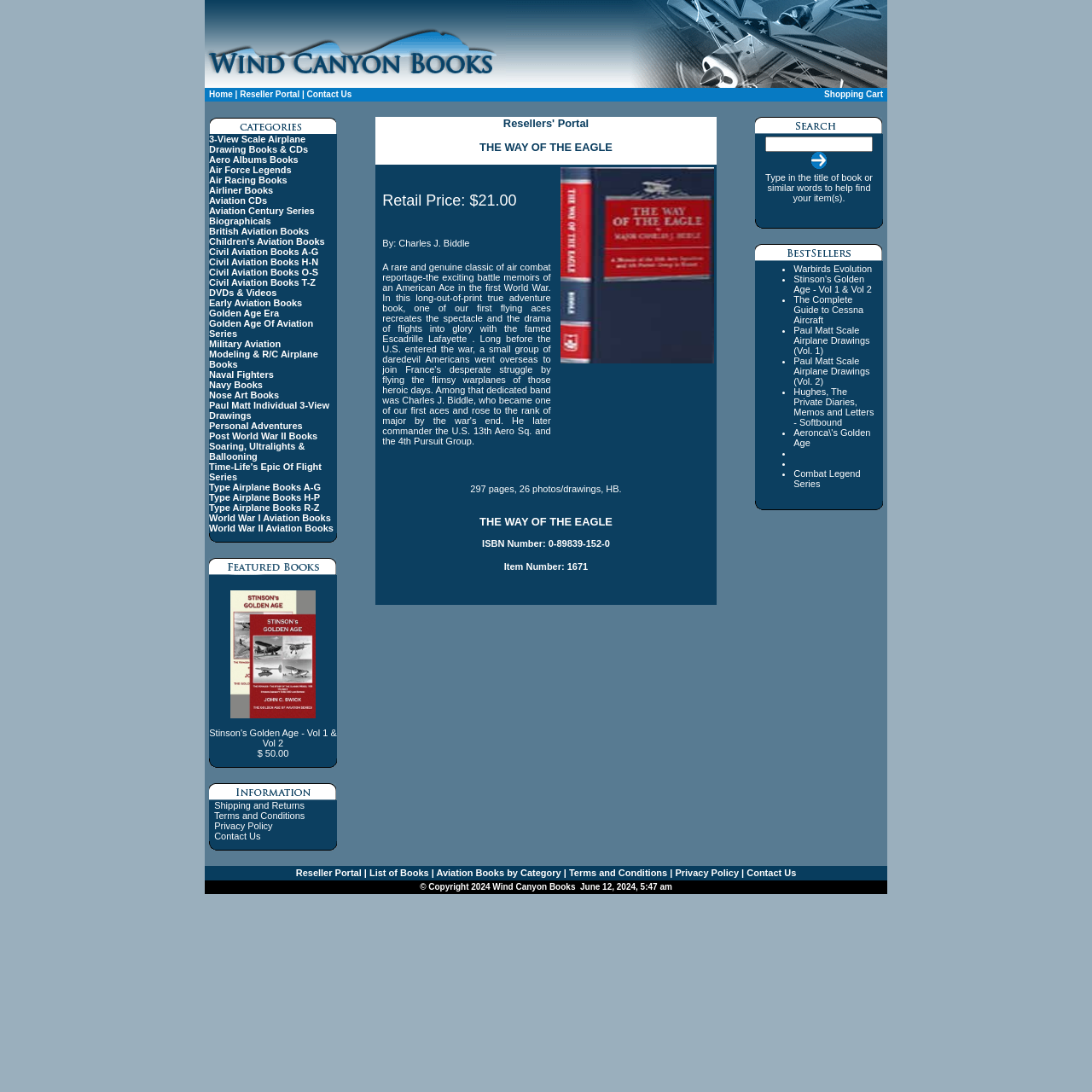Illustrate the webpage's structure and main components comprehensively.

The webpage is an online bookstore specializing in aviation books. At the top, there is a table with two rows. The first row contains two grid cells, each with an image. The second row has two grid cells, with the left cell containing three links to "Home", "Reseller Portal", and "Contact Us", and the right cell containing a link to "Shopping Cart".

Below the table, there is a long list of categories and subcategories of aviation books, including "3-View Scale Airplane Drawing Books & CDs", "Aero Albums Books", "Air Force Legends", and many others. Each category is a link, and they are organized into three columns. There are 34 categories in total.

Interspersed among the categories are several images, which appear to be book covers or illustrations. There are also some empty grid cells with no content.

At the bottom of the page, there is a section with a book title, "Stinson's Golden Age - Vol 1 & Vol 2", and a price, "$ 50.00". There is also an image, possibly a book cover, and a link to purchase the book.